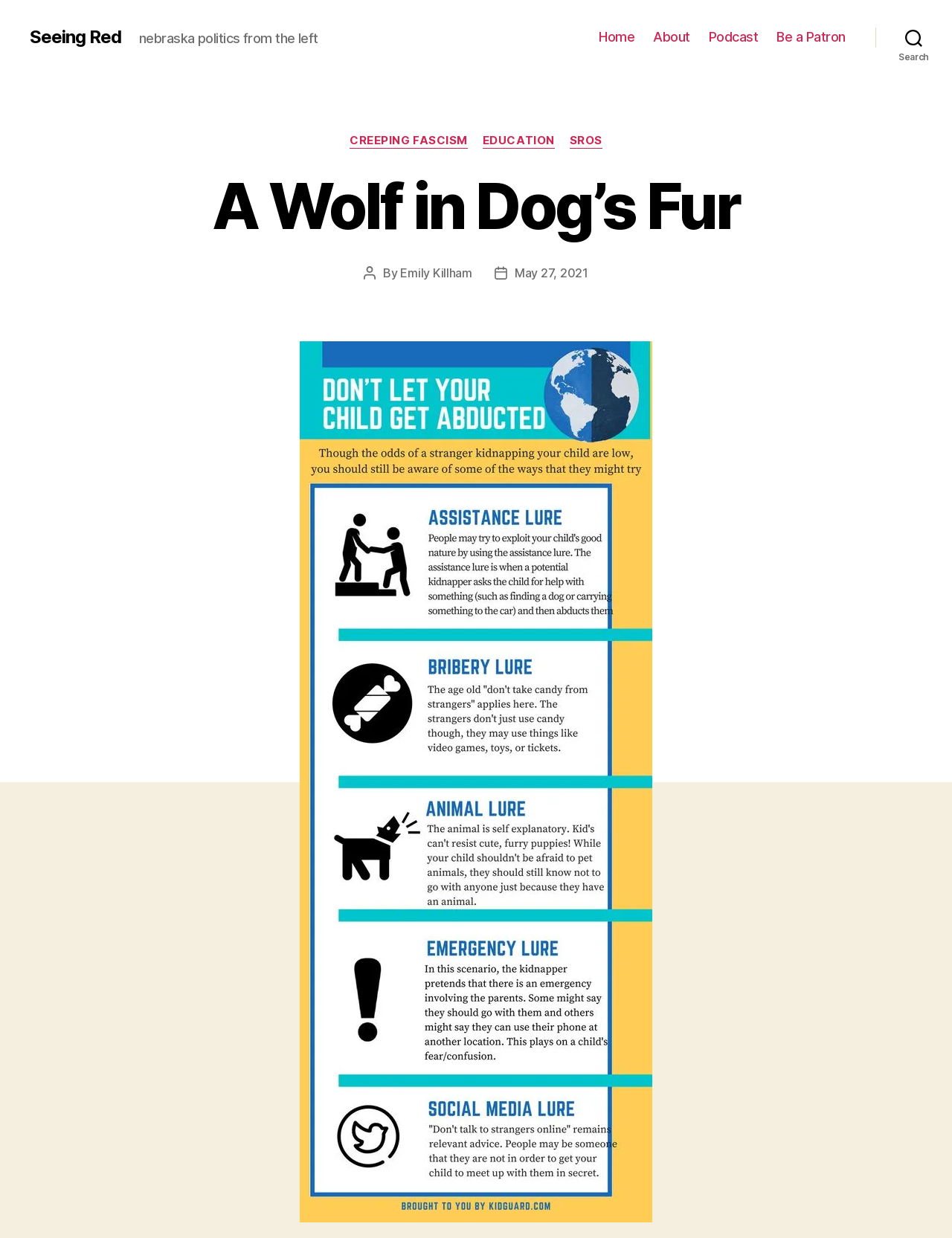Answer succinctly with a single word or phrase:
What is the date of the post?

May 27, 2021